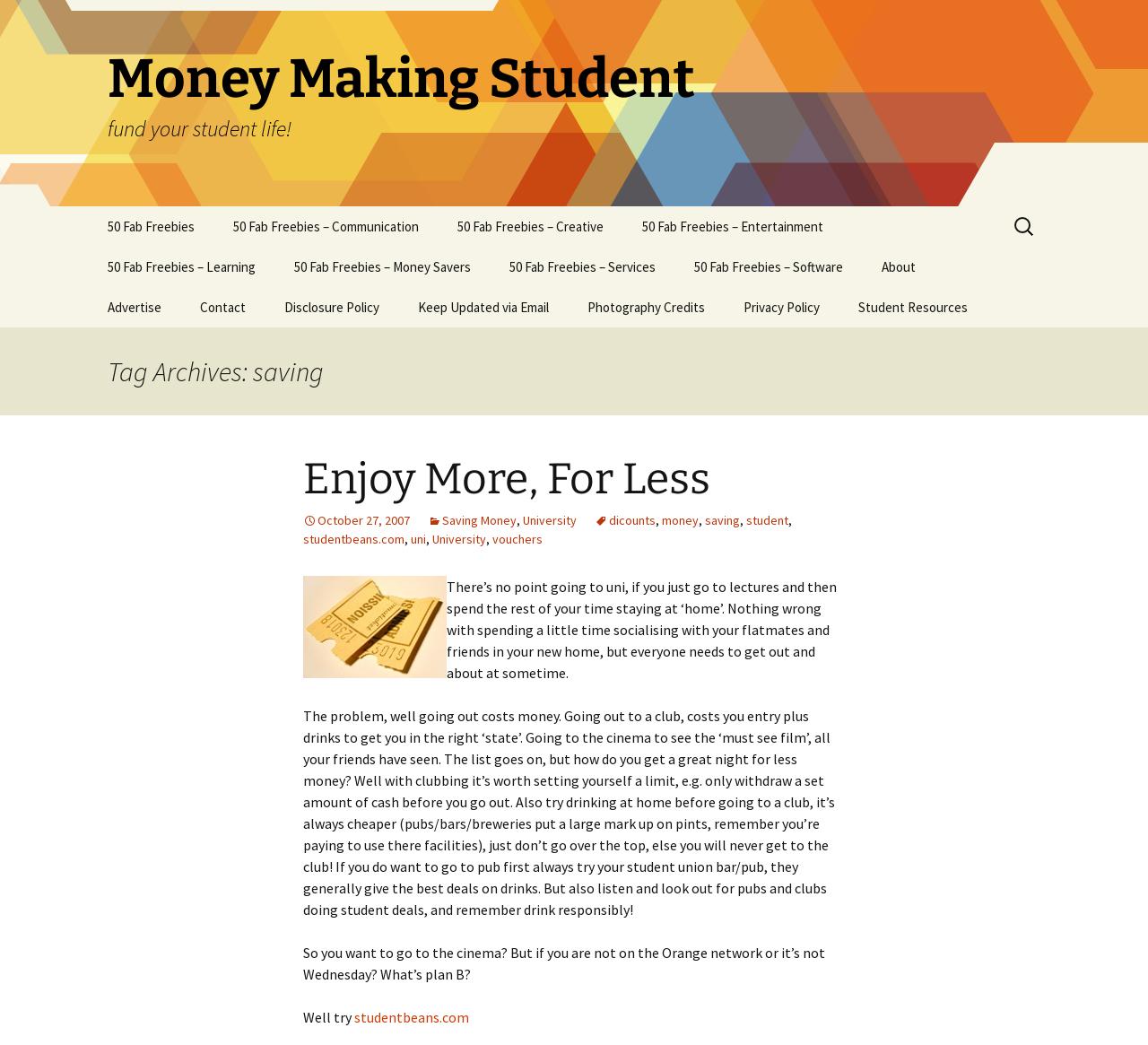Please mark the clickable region by giving the bounding box coordinates needed to complete this instruction: "Search for something".

[0.88, 0.198, 0.906, 0.235]